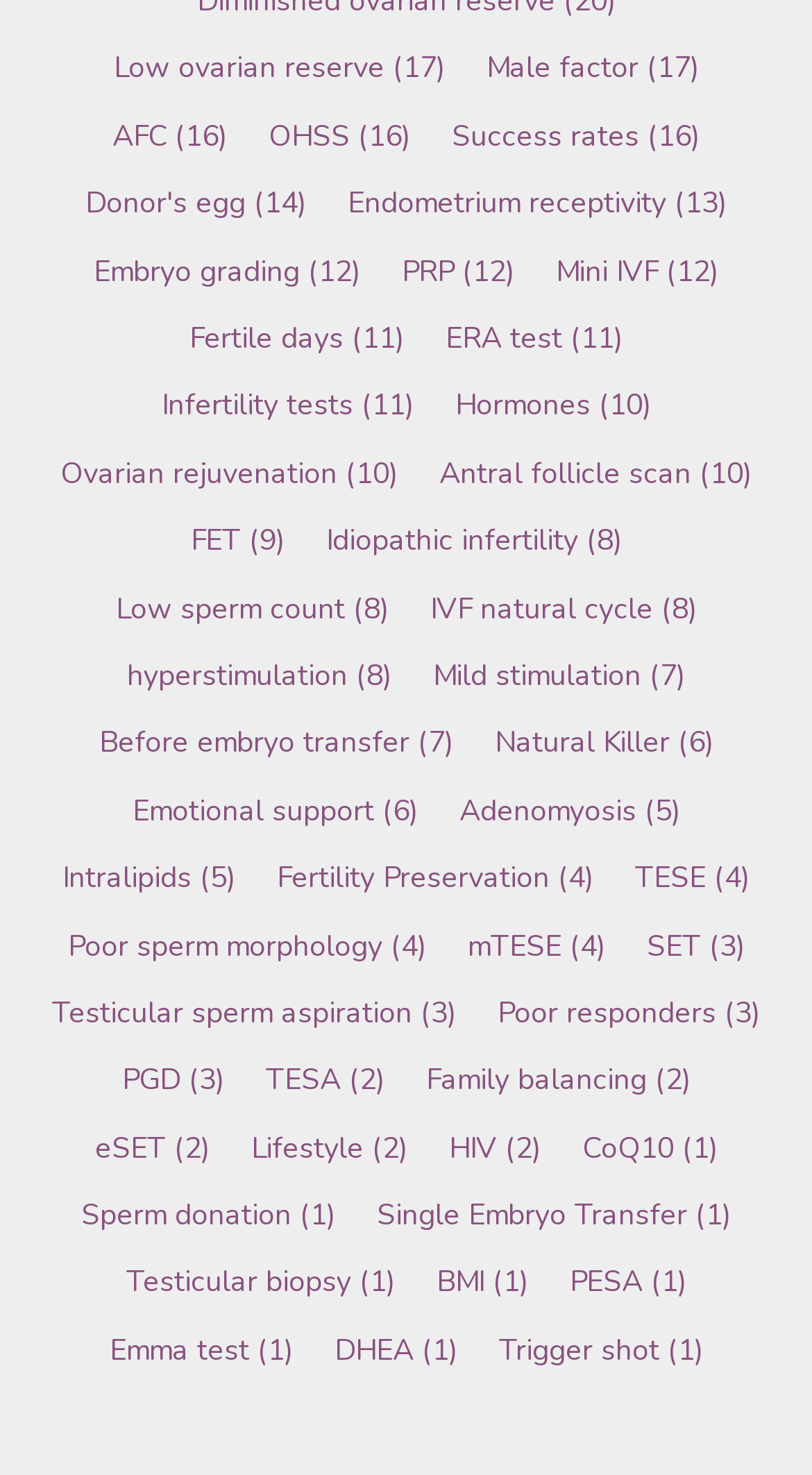How many links are related to IVF?
Please use the visual content to give a single word or phrase answer.

4